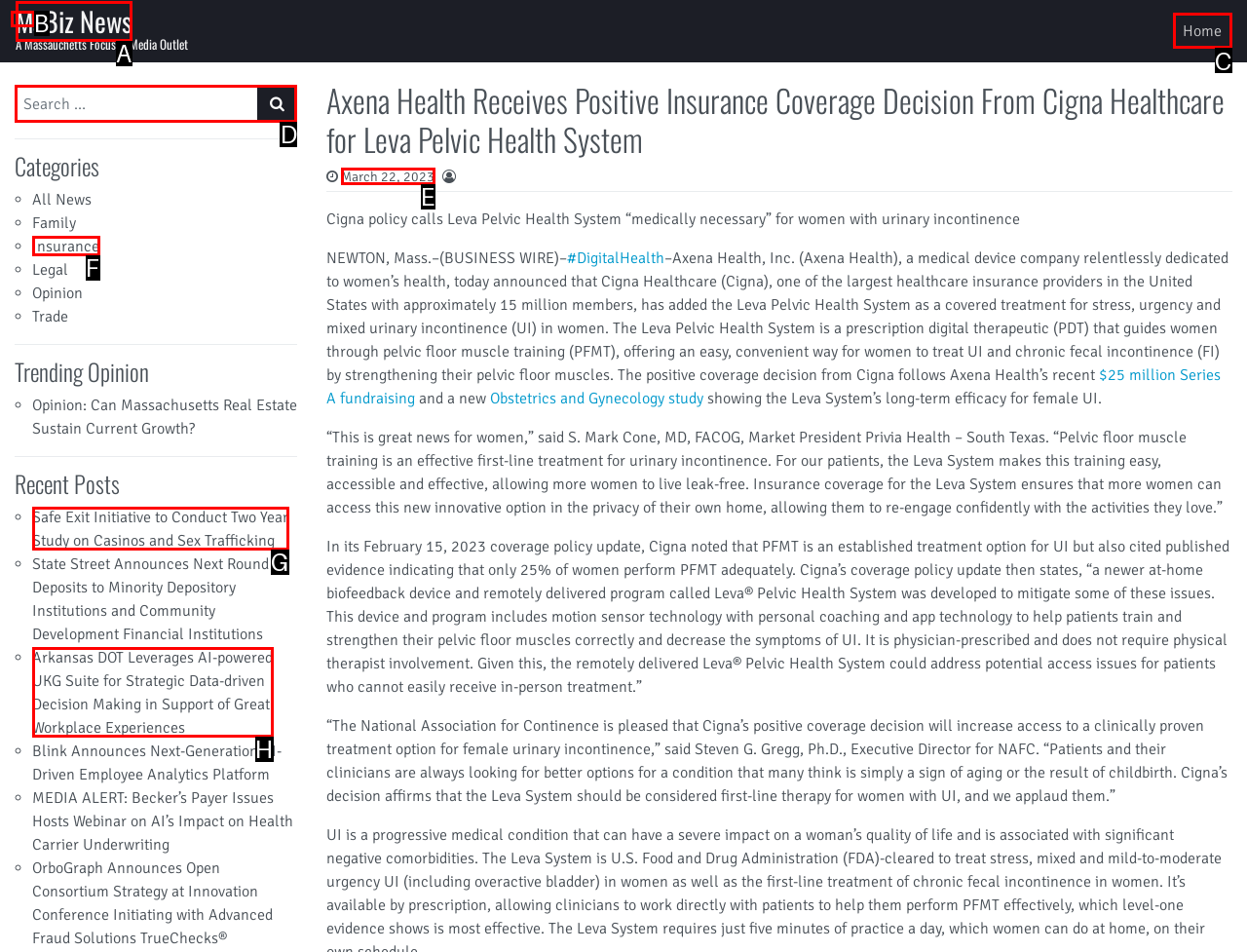To achieve the task: Search for something, indicate the letter of the correct choice from the provided options.

D